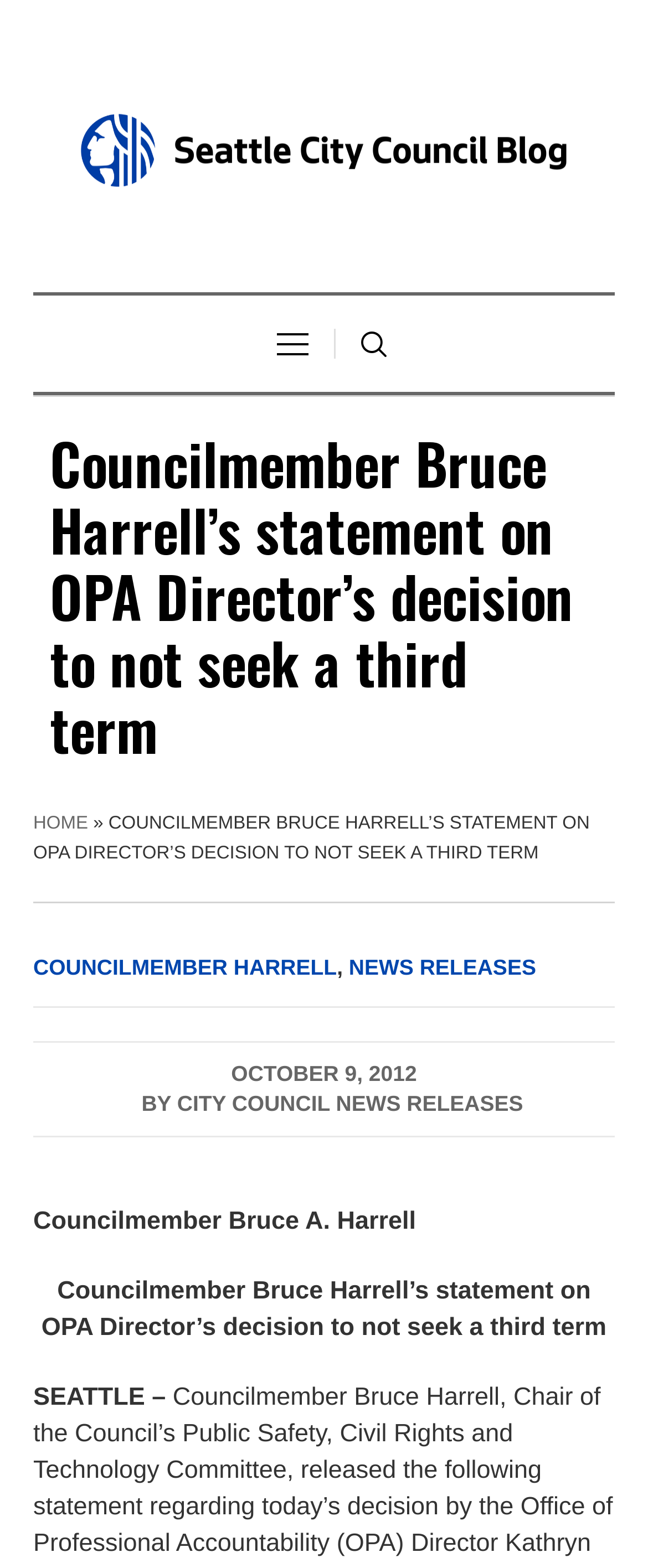Predict the bounding box coordinates of the UI element that matches this description: "News Releases". The coordinates should be in the format [left, top, right, bottom] with each value between 0 and 1.

[0.538, 0.609, 0.827, 0.625]